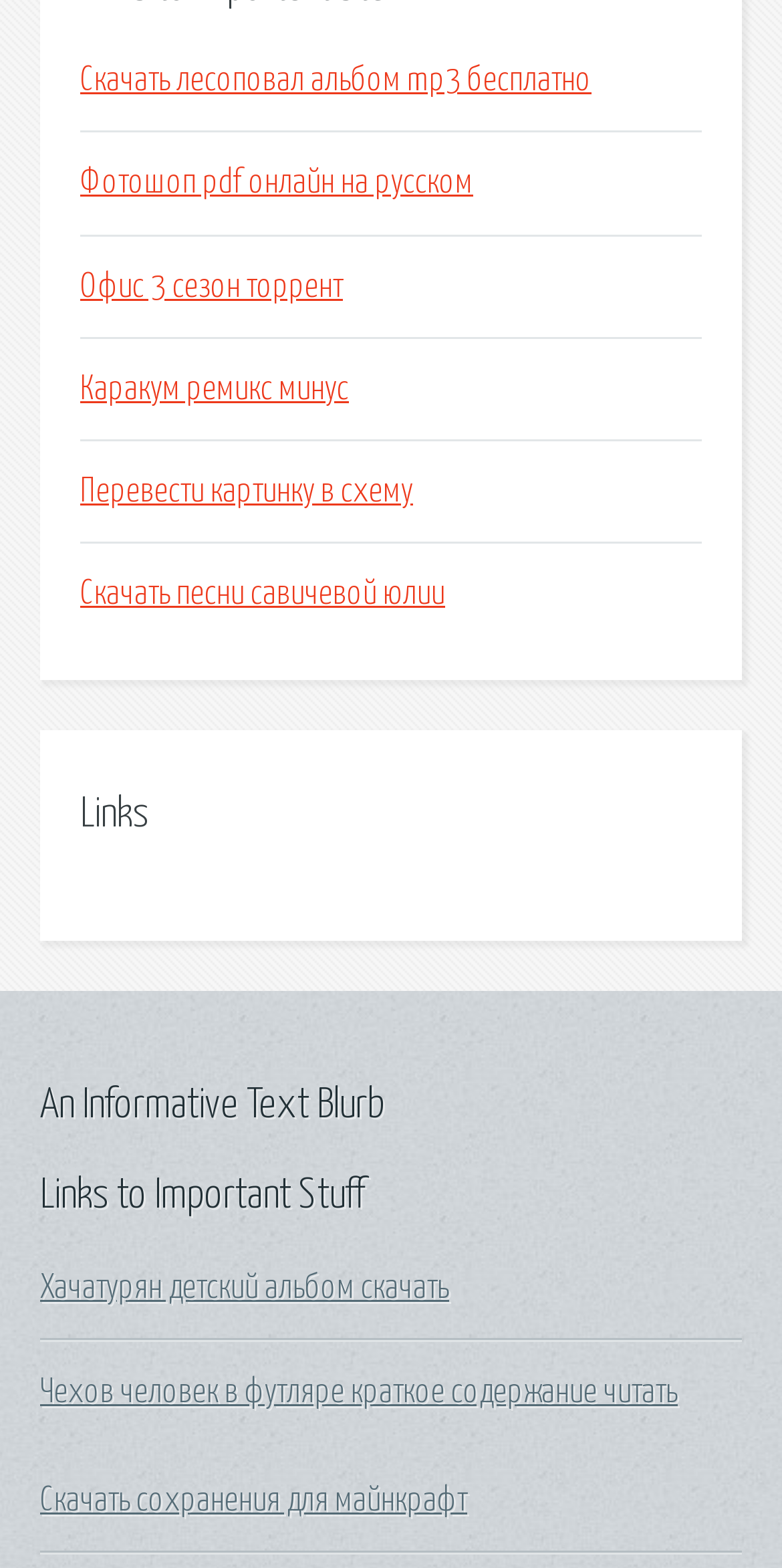How many headings are there on the webpage?
Refer to the image and provide a one-word or short phrase answer.

3